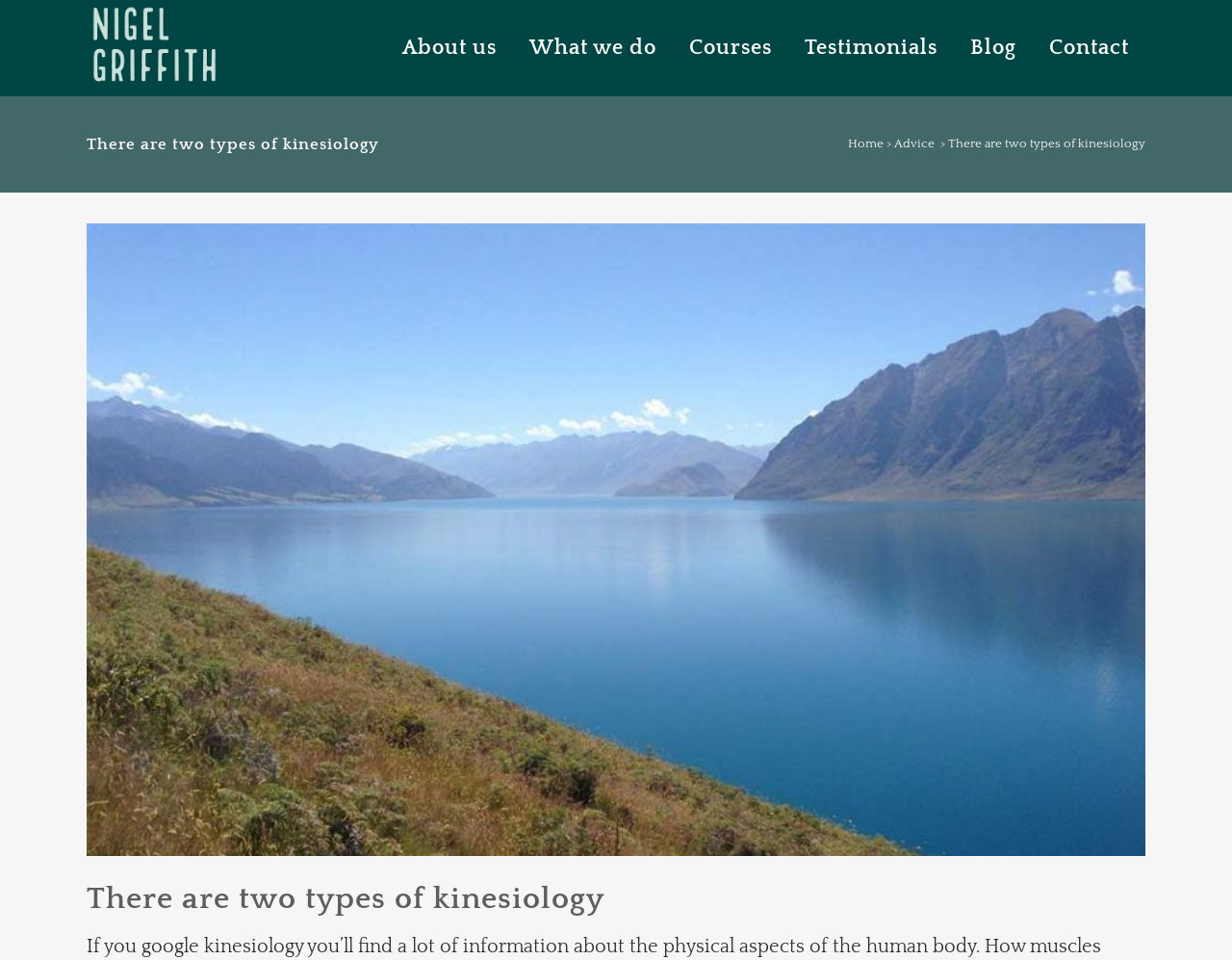Please find the bounding box coordinates for the clickable element needed to perform this instruction: "Click on the 'About us' link".

[0.313, 0.0, 0.416, 0.1]